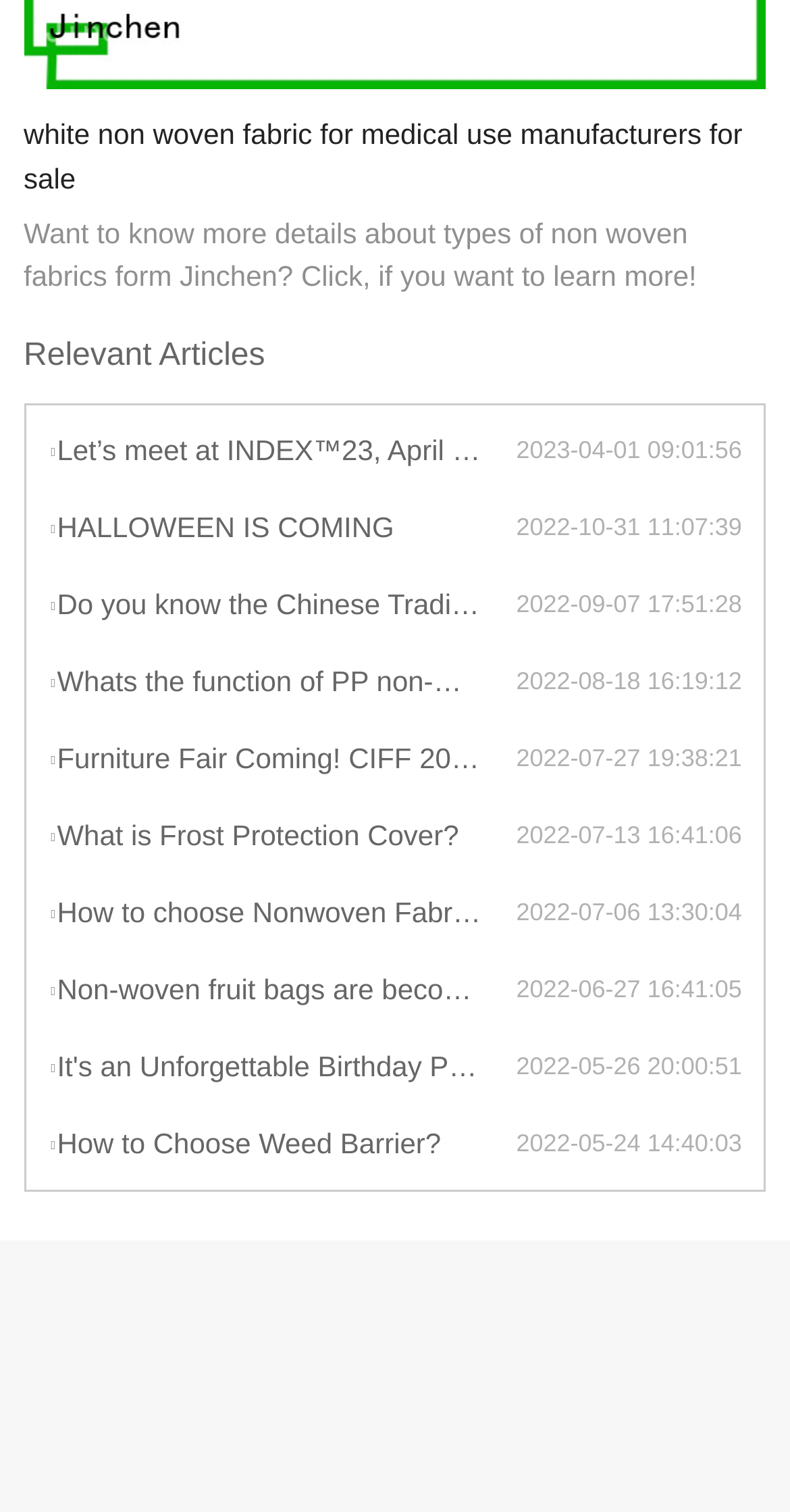Specify the bounding box coordinates of the area to click in order to follow the given instruction: "Click on the 'Do you know the Chinese Traditional Mid-Autumn Festival?' link."

[0.061, 0.385, 0.653, 0.416]